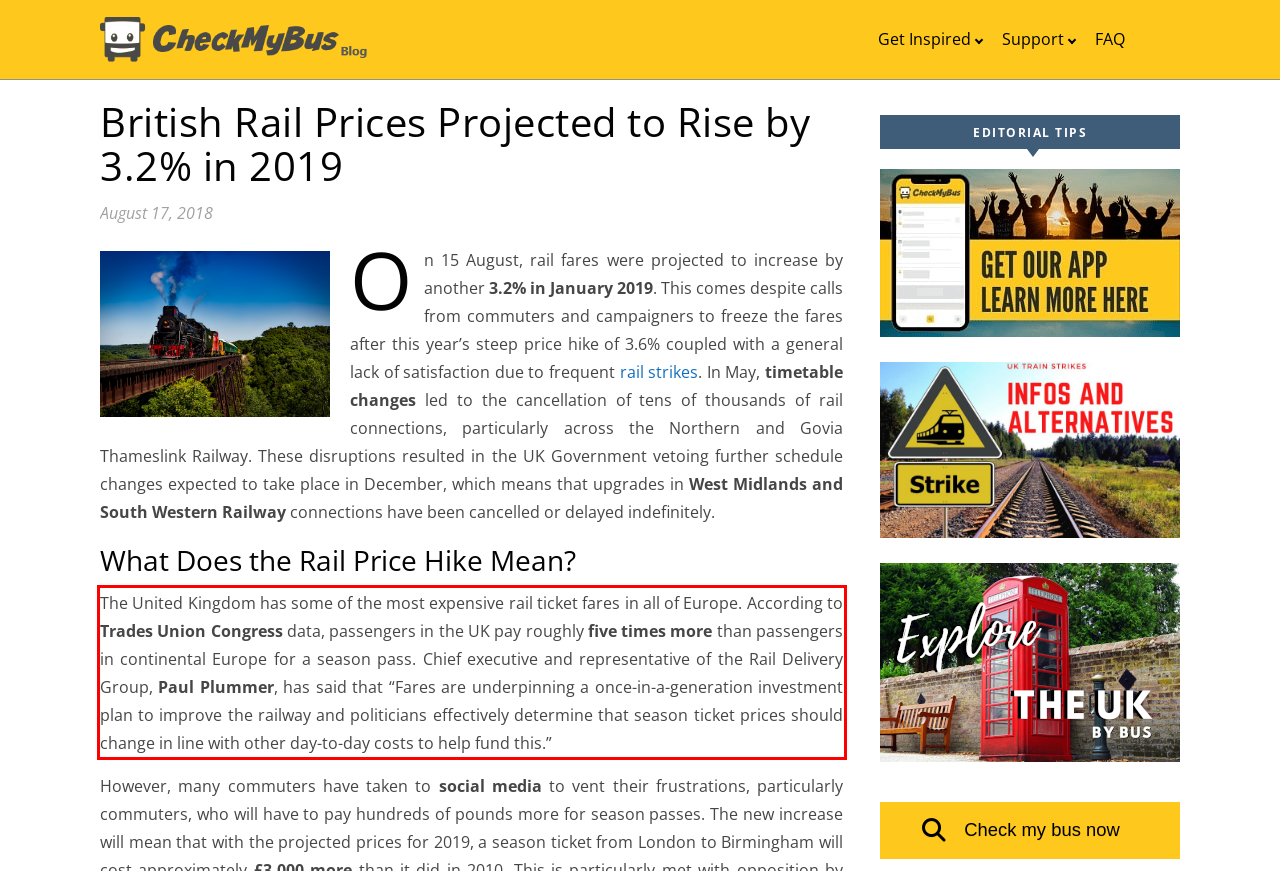Analyze the webpage screenshot and use OCR to recognize the text content in the red bounding box.

The United Kingdom has some of the most expensive rail ticket fares in all of Europe. According to Trades Union Congress data, passengers in the UK pay roughly five times more than passengers in continental Europe for a season pass. Chief executive and representative of the Rail Delivery Group, Paul Plummer, has said that “Fares are underpinning a once-in-a-generation investment plan to improve the railway and politicians effectively determine that season ticket prices should change in line with other day-to-day costs to help fund this.”